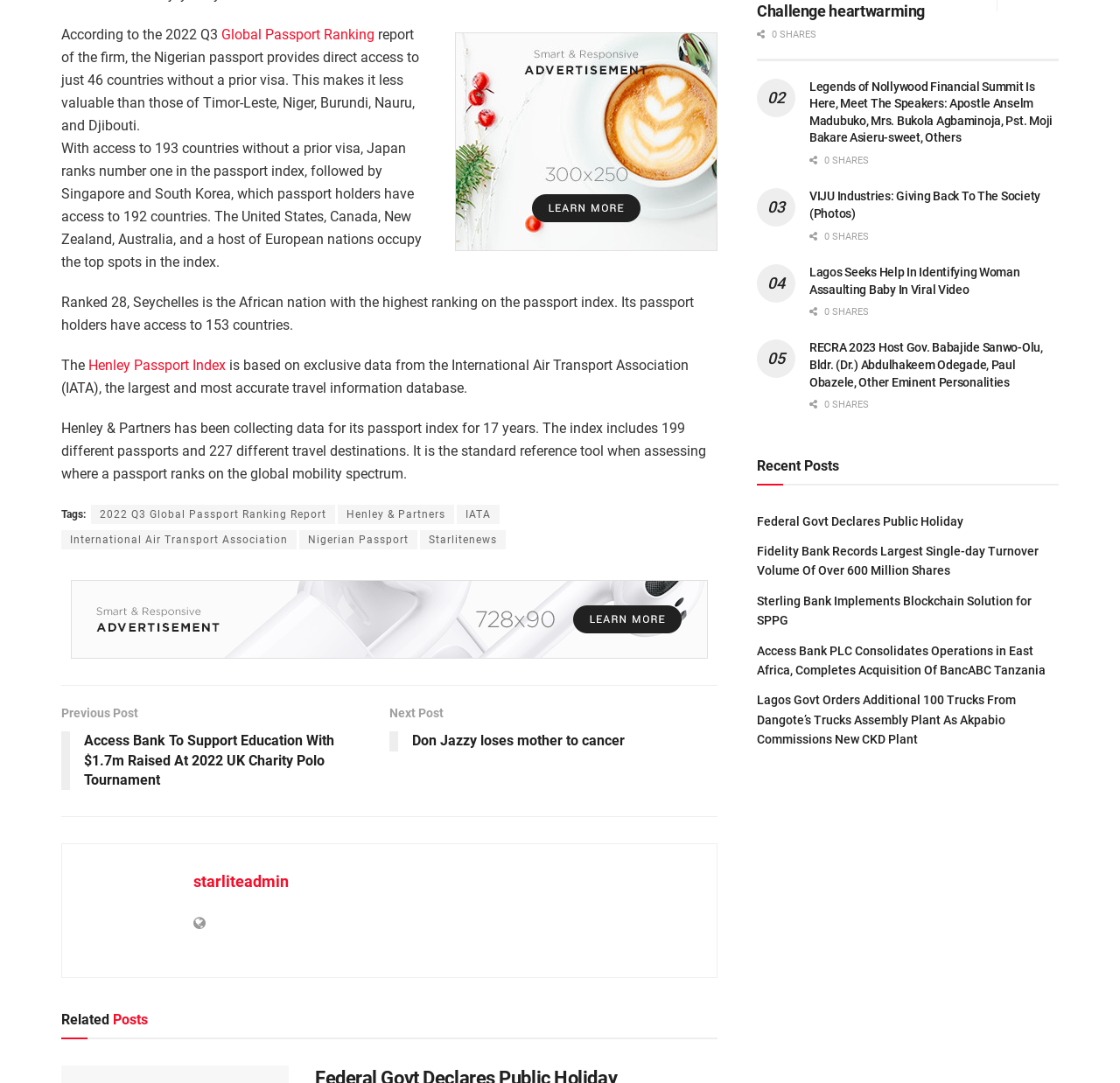Find and provide the bounding box coordinates for the UI element described here: "Federal Govt Declares Public Holiday". The coordinates should be given as four float numbers between 0 and 1: [left, top, right, bottom].

[0.676, 0.475, 0.86, 0.488]